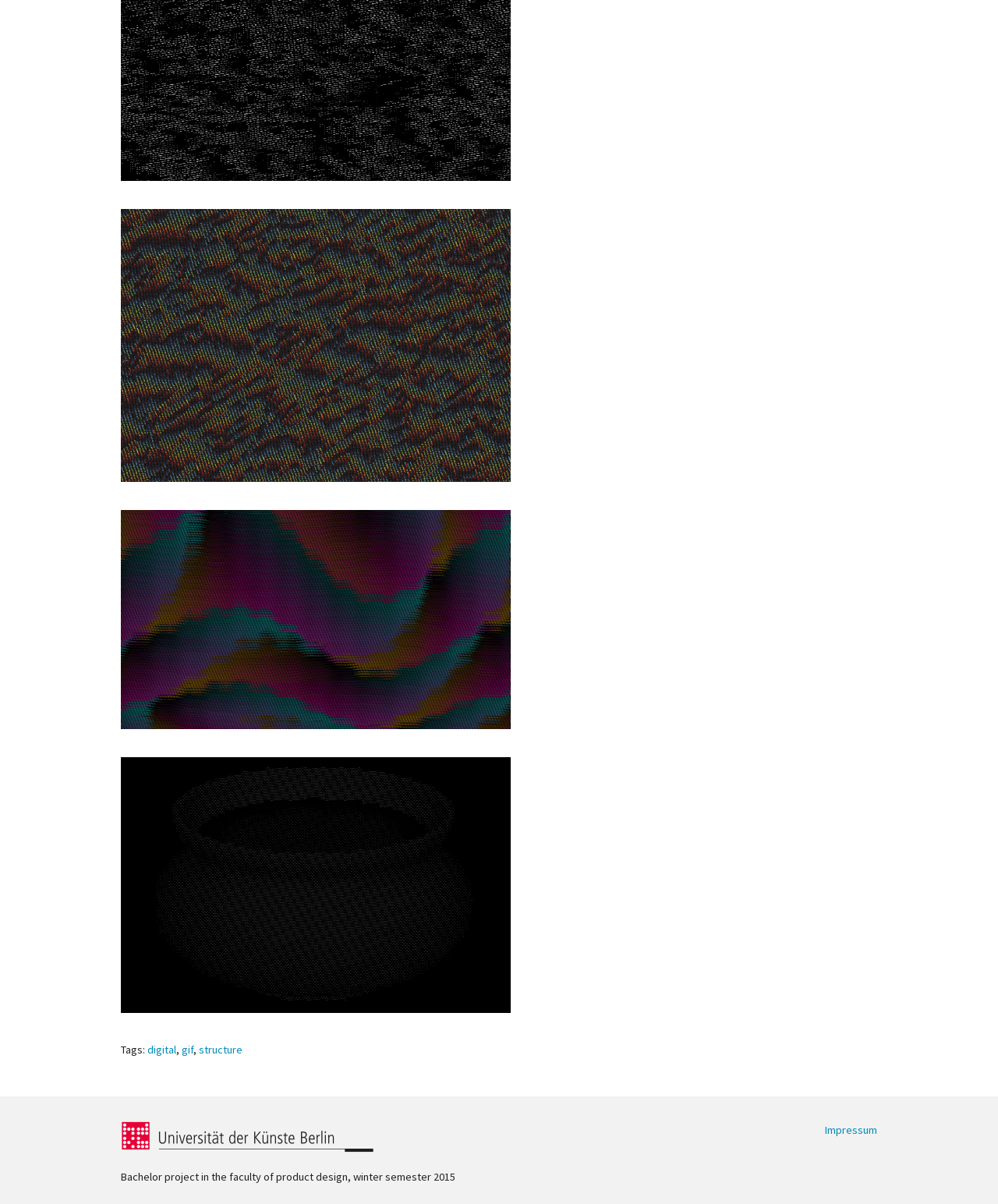Please specify the bounding box coordinates in the format (top-left x, top-left y, bottom-right x, bottom-right y), with values ranging from 0 to 1. Identify the bounding box for the UI component described as follows: alt="Screen Shot 2015-11-03 at 13.51.05"

[0.121, 0.733, 0.512, 0.745]